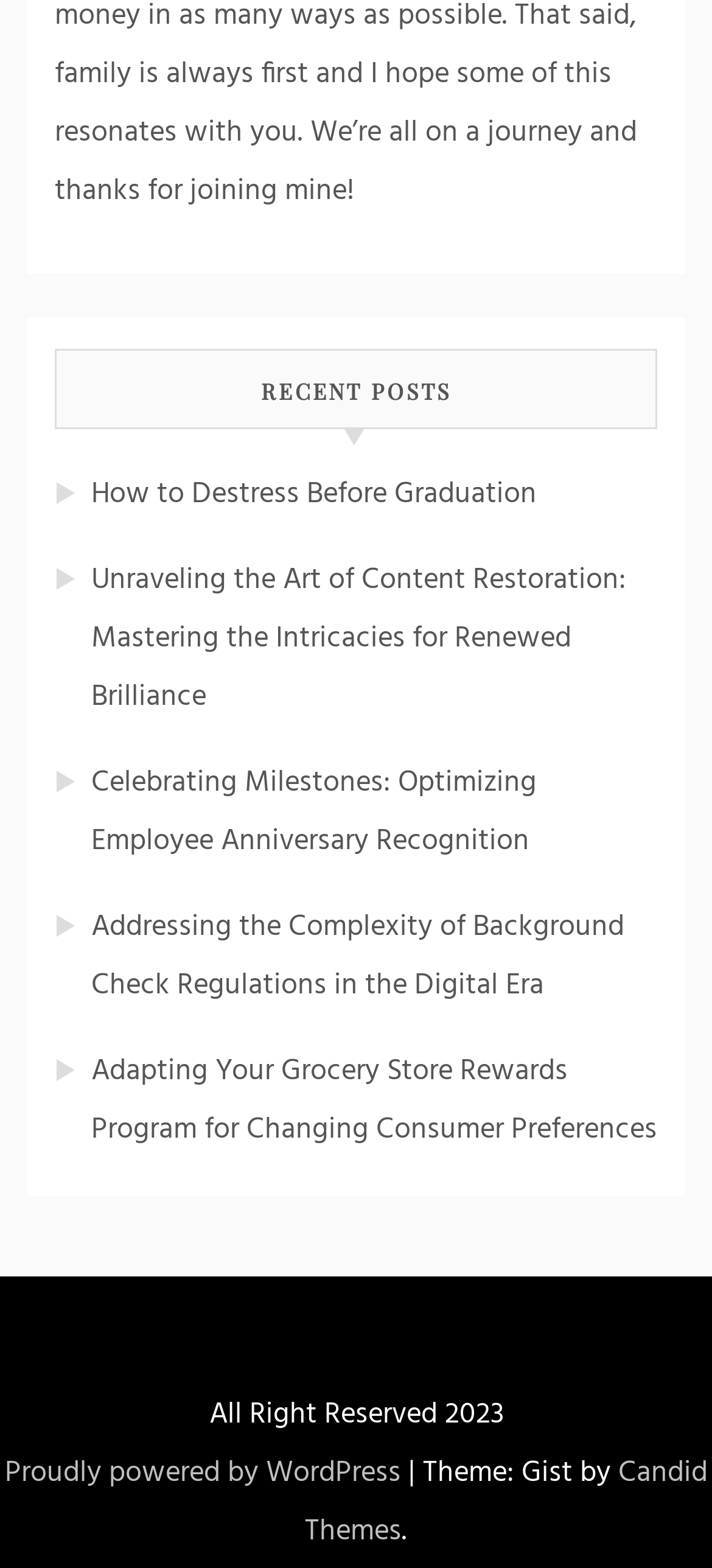How many links are there in the recent posts section?
From the details in the image, answer the question comprehensively.

There are five link elements with text starting from 'How to Destress Before Graduation' to 'Adapting Your Grocery Store Rewards Program for Changing Consumer Preferences', which are likely part of the recent posts section.